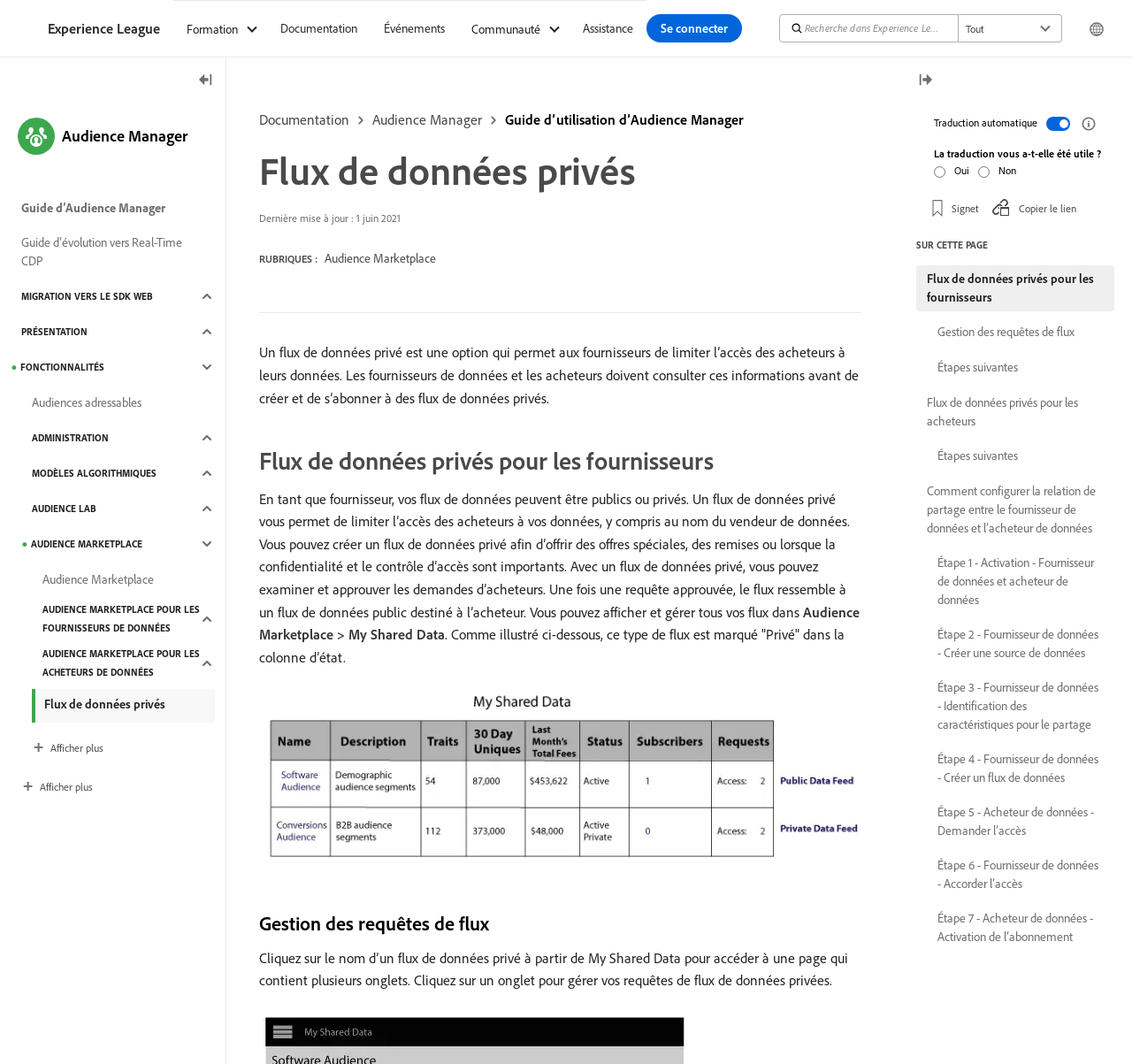Determine the main headline of the webpage and provide its text.

Flux de données privés